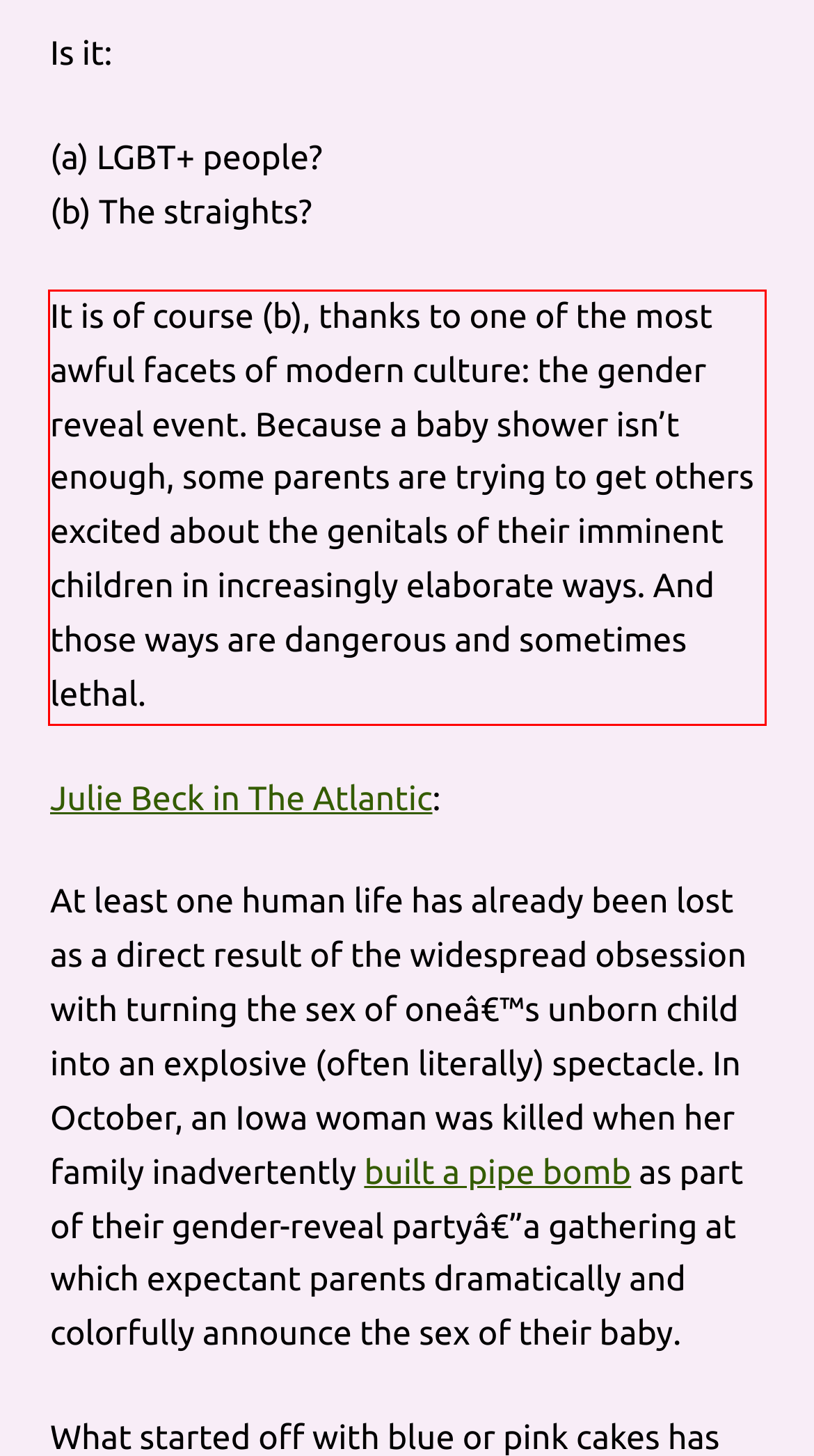You are given a screenshot of a webpage with a UI element highlighted by a red bounding box. Please perform OCR on the text content within this red bounding box.

It is of course (b), thanks to one of the most awful facets of modern culture: the gender reveal event. Because a baby shower isn’t enough, some parents are trying to get others excited about the genitals of their imminent children in increasingly elaborate ways. And those ways are dangerous and sometimes lethal.